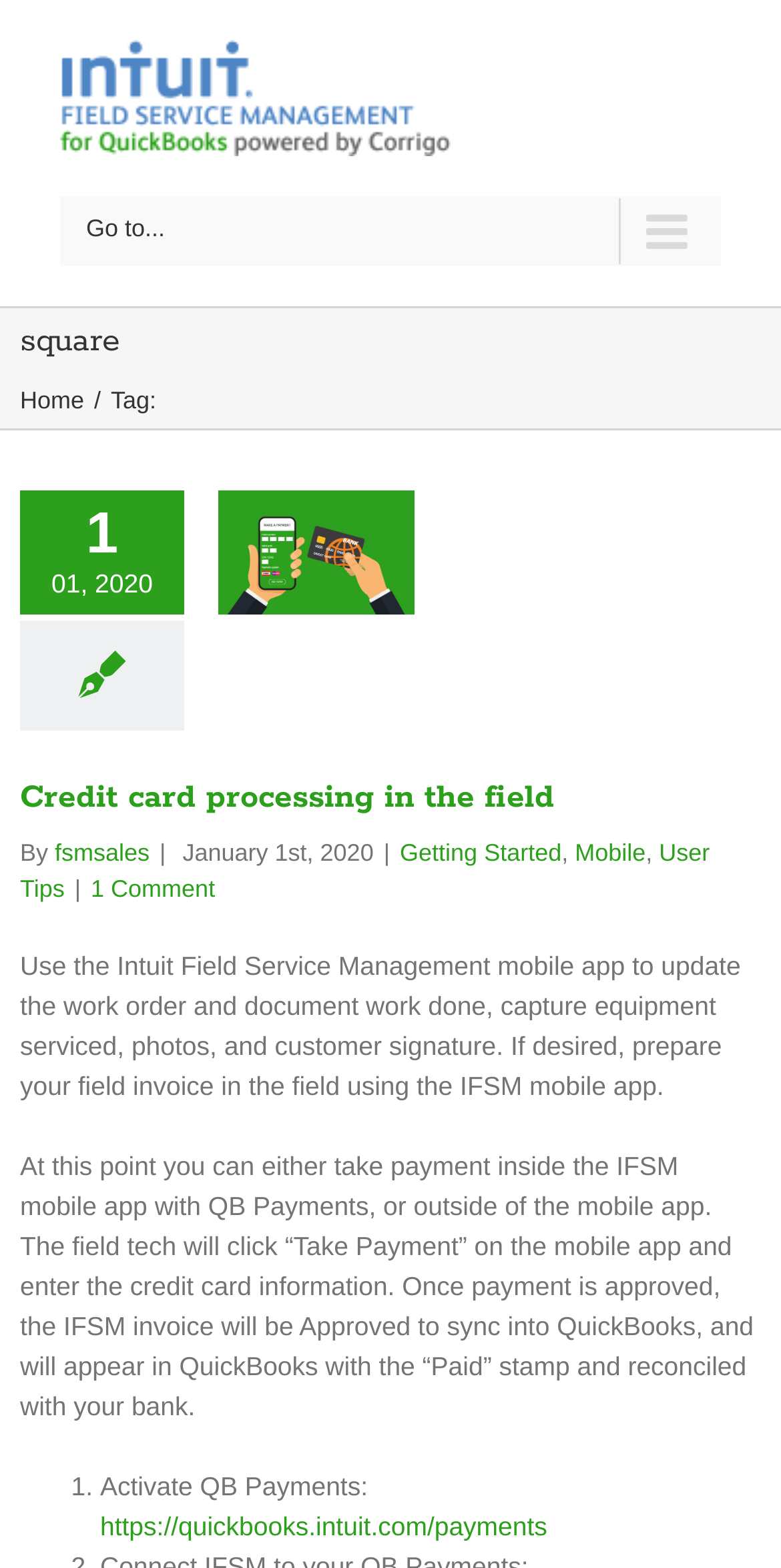What is the URL for QuickBooks Payments?
Please provide a comprehensive answer based on the information in the image.

The URL is mentioned in the link 'QuickBooks Payments' on the webpage, which has a bounding box coordinate of [0.128, 0.964, 0.701, 0.983]. The URL is provided as 'https://quickbooks.intuit.com/payments'.